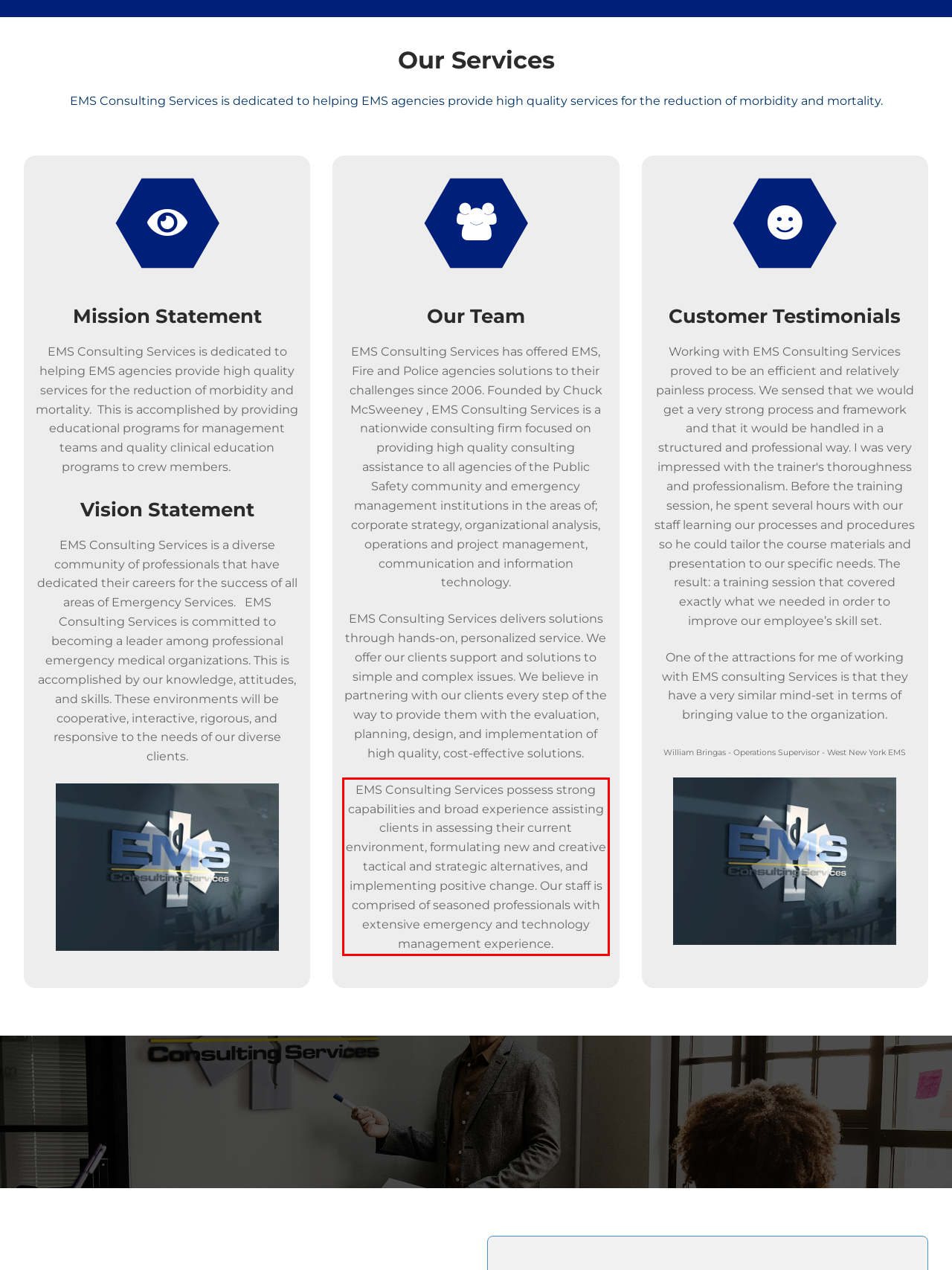There is a screenshot of a webpage with a red bounding box around a UI element. Please use OCR to extract the text within the red bounding box.

EMS Consulting Services possess strong capabilities and broad experience assisting clients in assessing their current environment, formulating new and creative tactical and strategic alternatives, and implementing positive change. Our staff is comprised of seasoned professionals with extensive emergency and technology management experience.